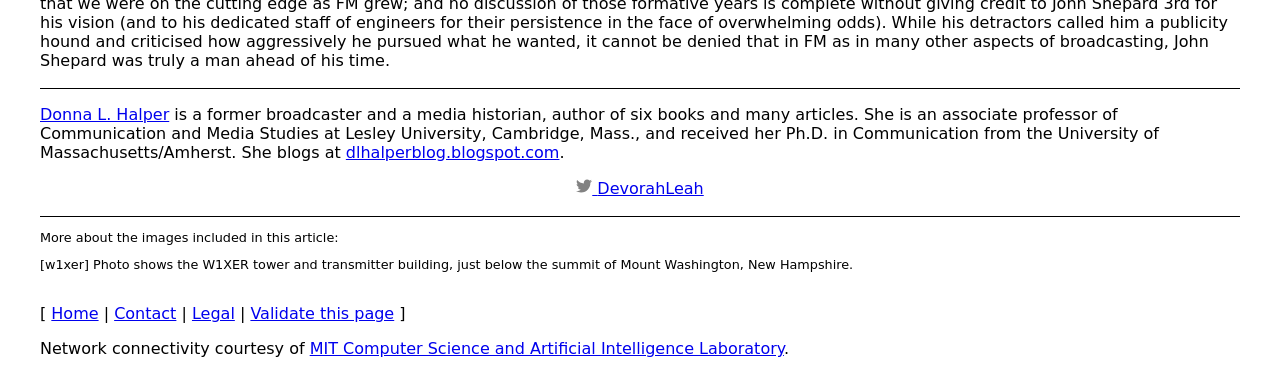Determine the bounding box for the HTML element described here: "Donna L. Halper". The coordinates should be given as [left, top, right, bottom] with each number being a float between 0 and 1.

[0.031, 0.28, 0.132, 0.331]